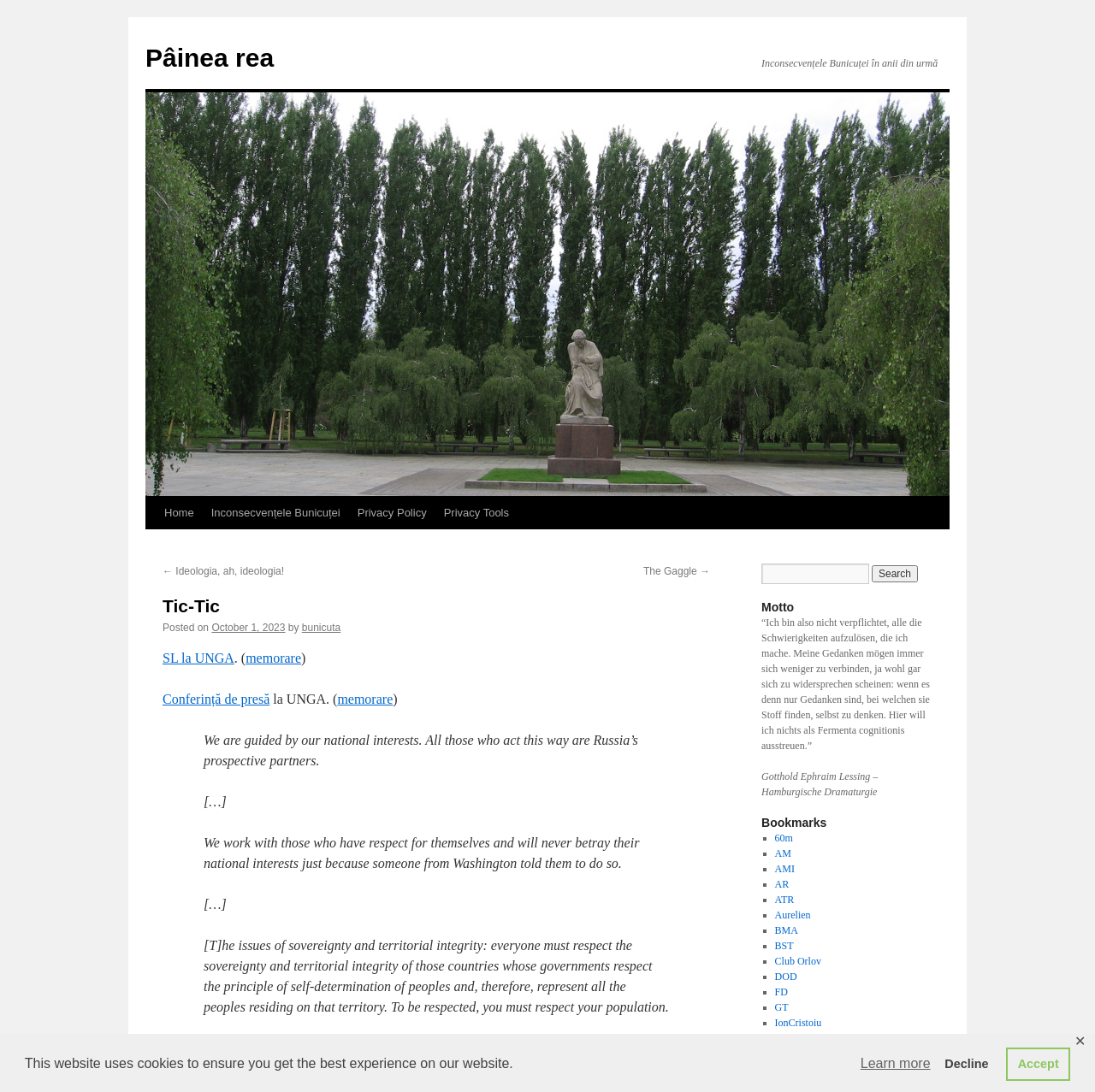Who is the author of the article?
Provide a well-explained and detailed answer to the question.

I determined the author of the article by looking at the link with the text 'by' and finding the adjacent link with the text 'bunicuta', which is likely the author's name.